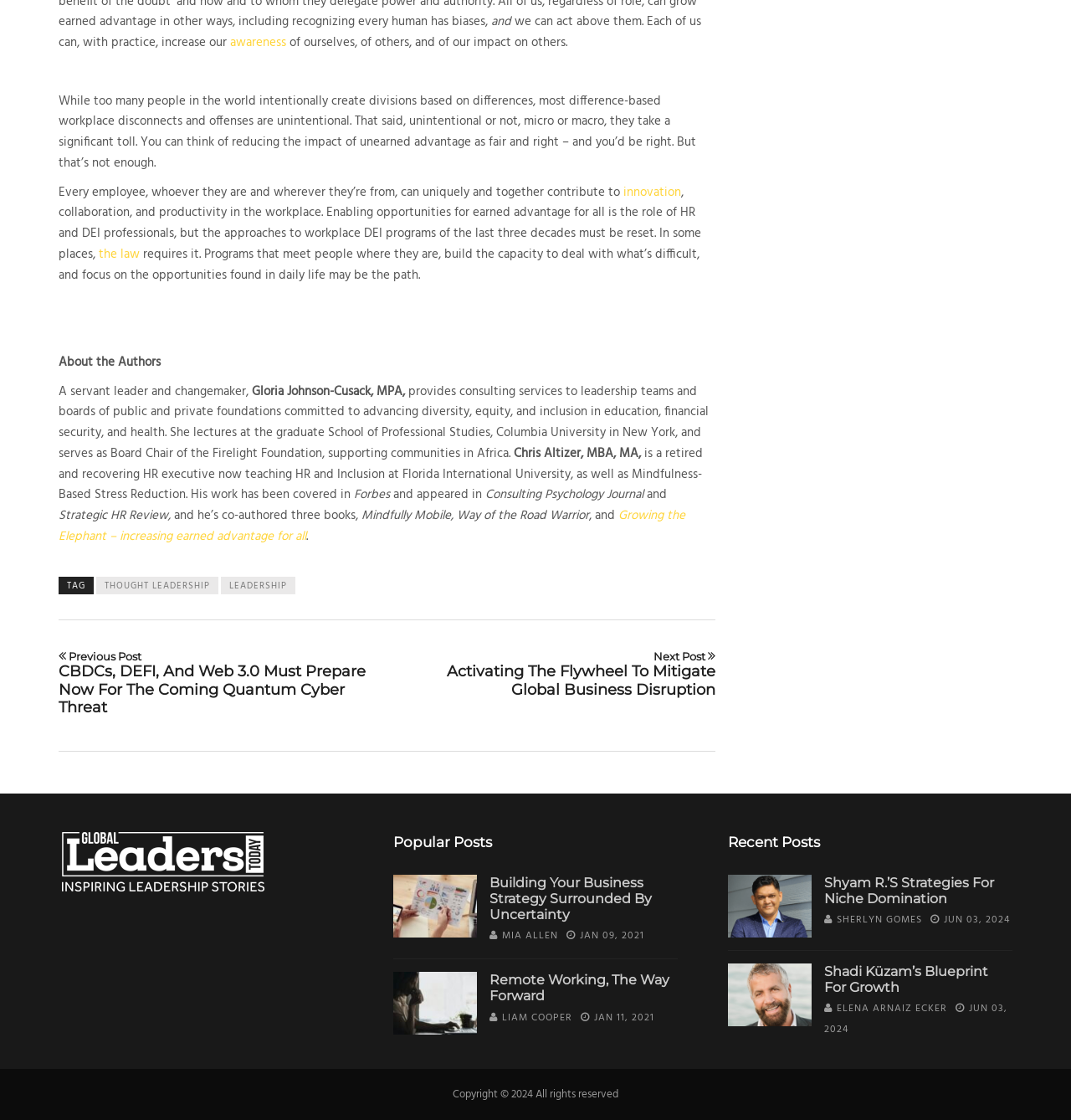Identify the bounding box of the UI element that matches this description: "Liam Cooper".

[0.469, 0.901, 0.534, 0.916]